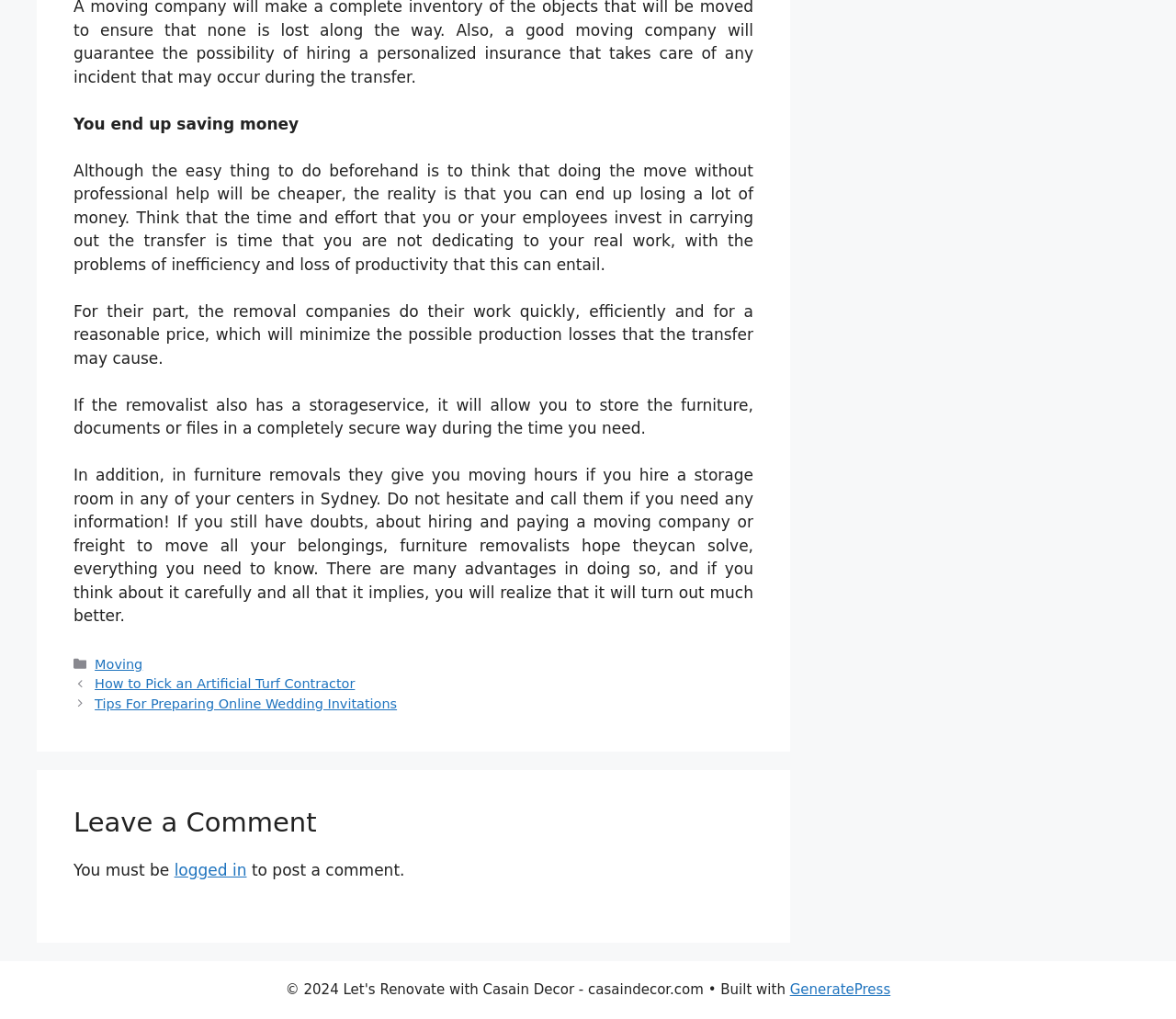Carefully examine the image and provide an in-depth answer to the question: What is the name of the theme used to build the site?

The static text element at the bottom of the page indicates that the site was 'Built with GeneratePress'.